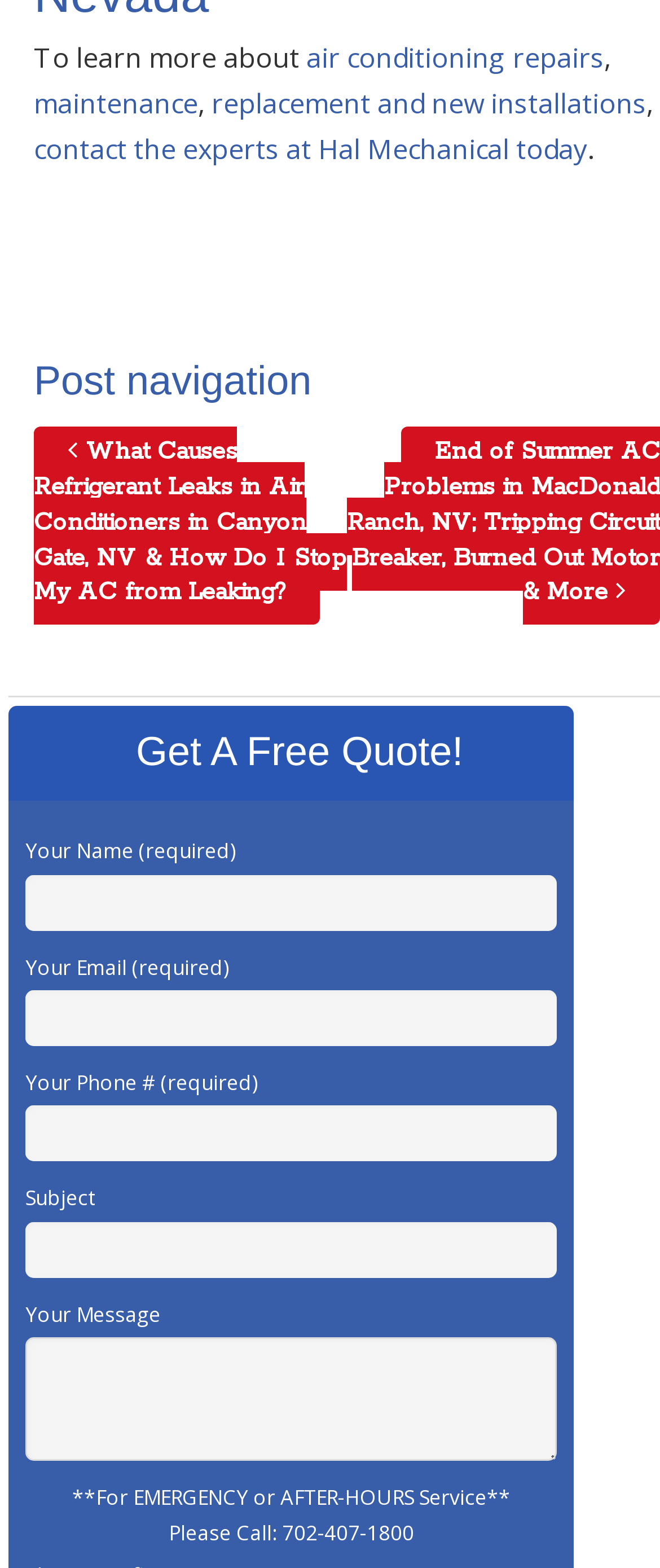Please examine the image and answer the question with a detailed explanation:
What is the topic of the webpage?

Based on the links and text on the webpage, it appears to be about air conditioning repairs, maintenance, replacement, and new installations, as well as emergency services.